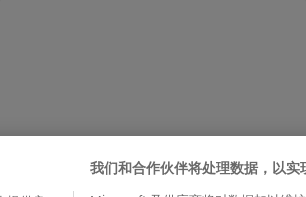What is the source of the article?
Please answer the question with as much detail and depth as you can.

The source of the article is mentioned in the caption as '众播生活', which is the provider of the news article.